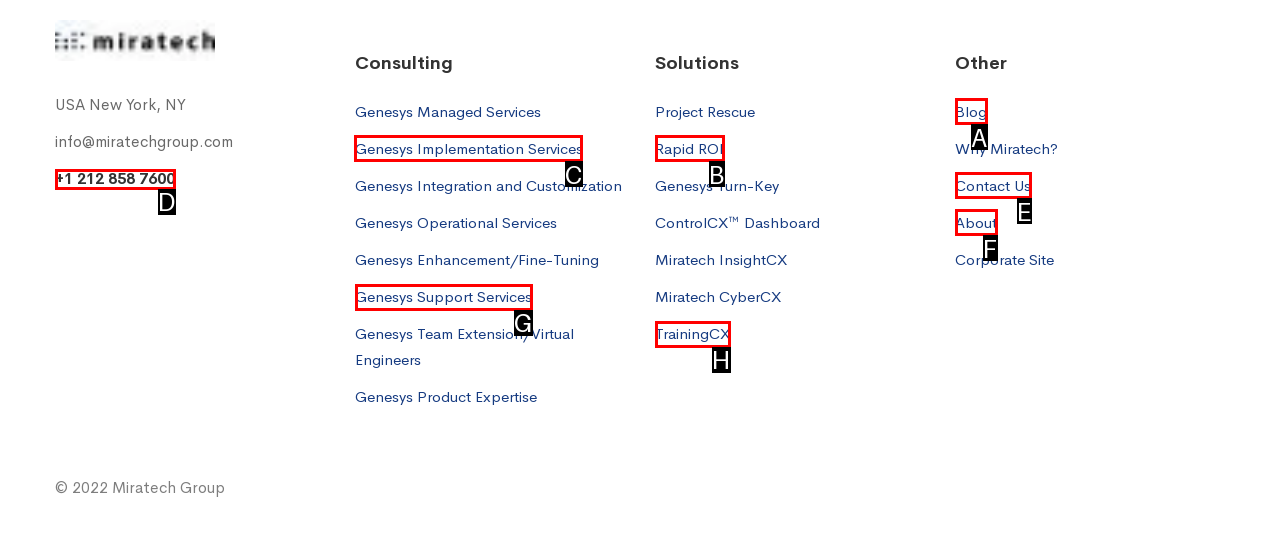Indicate which HTML element you need to click to complete the task: Learn about Genesys Implementation Services. Provide the letter of the selected option directly.

C